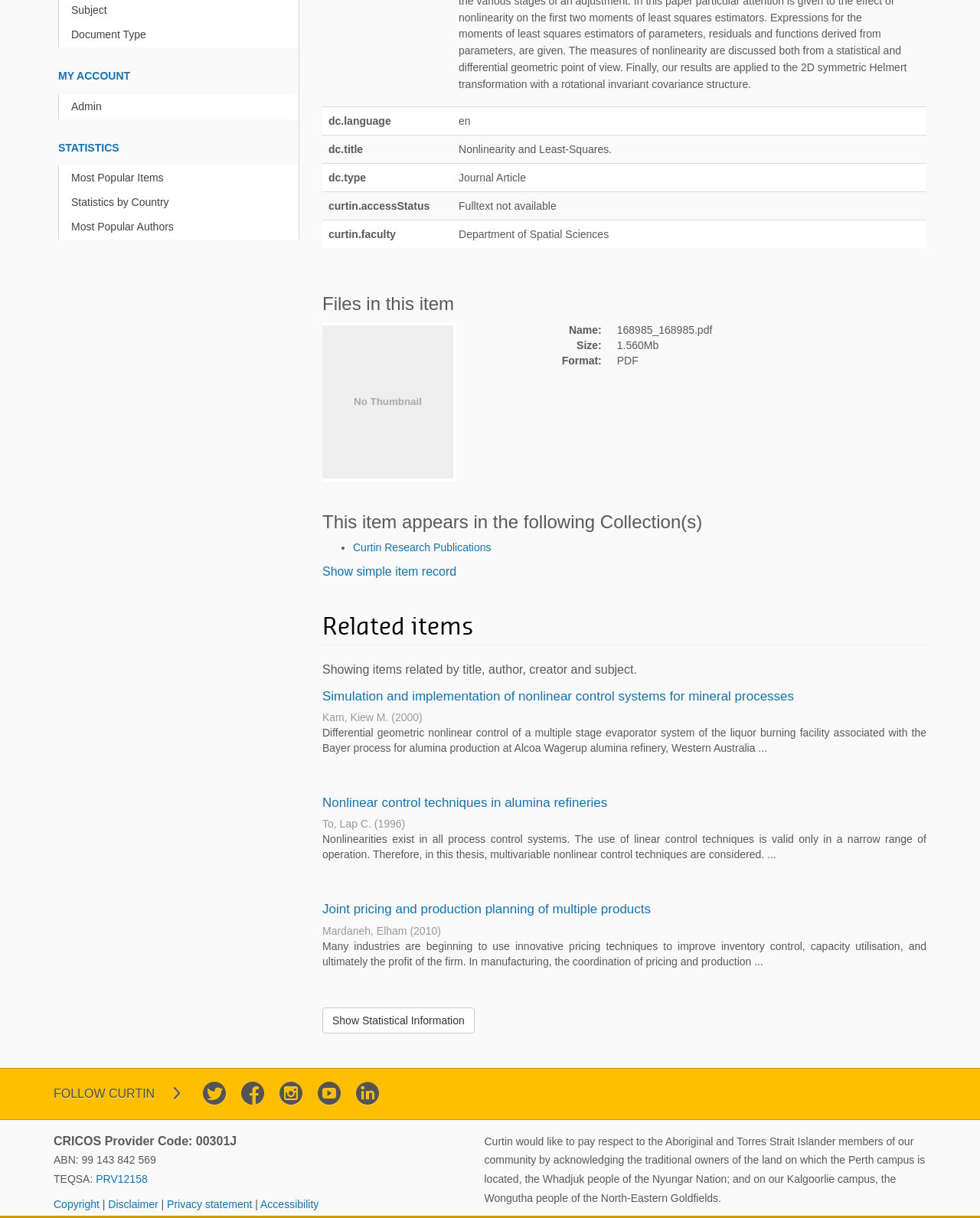Find the bounding box coordinates for the HTML element specified by: "Document Type".

[0.066, 0.019, 0.305, 0.039]